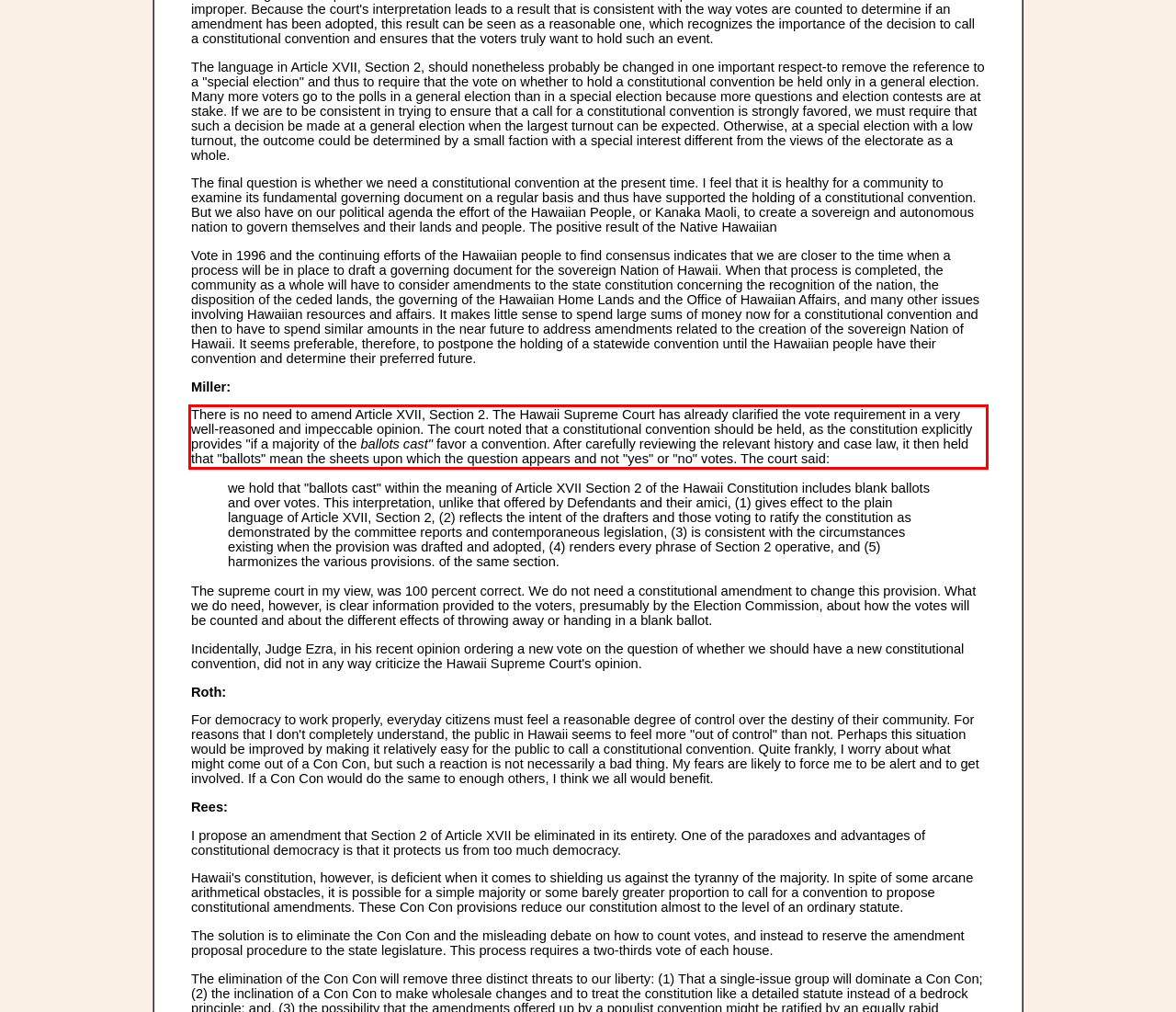Given a screenshot of a webpage containing a red rectangle bounding box, extract and provide the text content found within the red bounding box.

There is no need to amend Article XVII, Section 2. The Hawaii Supreme Court has already clarified the vote requirement in a very well-reasoned and impeccable opinion. The court noted that a constitutional convention should be held, as the constitution explicitly provides "if a majority of the ballots cast" favor a convention. After carefully reviewing the relevant history and case law, it then held that "ballots" mean the sheets upon which the question appears and not "yes" or "no" votes. The court said: